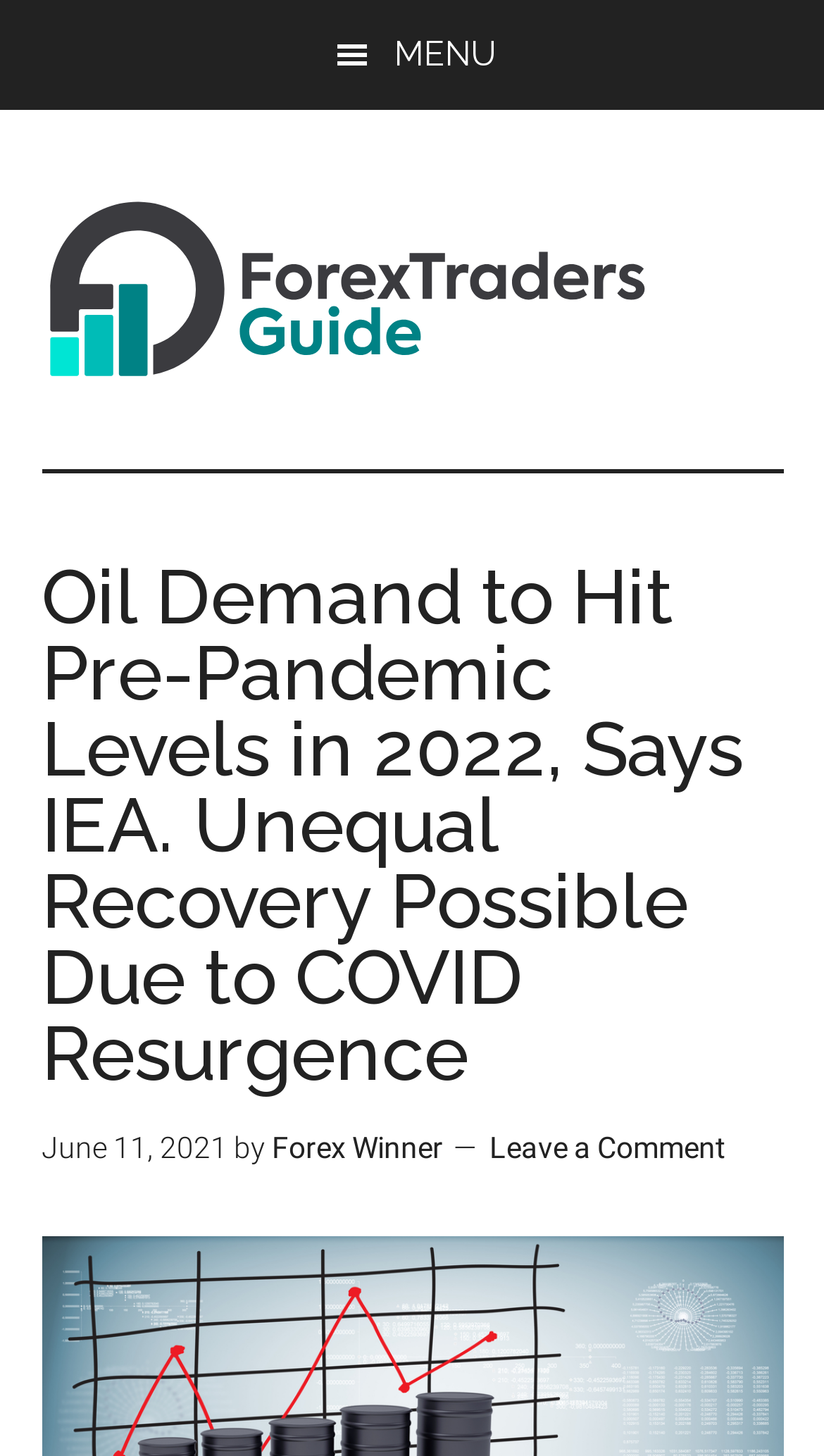Use the information in the screenshot to answer the question comprehensively: What is the date of the article?

I found the date of the article by looking at the time element, which is a child of the header element. The time element contains a static text 'June 11, 2021', which indicates the date of the article.